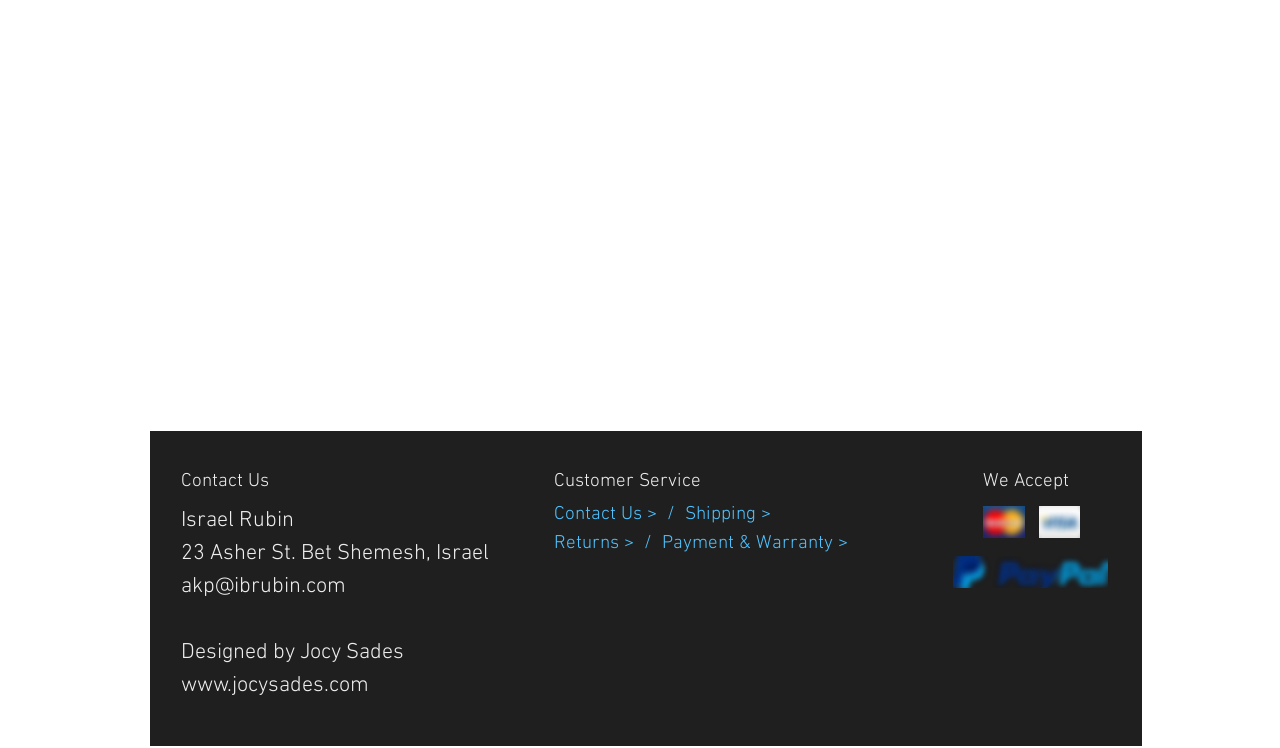What is the website of the designer?
Please look at the screenshot and answer using one word or phrase.

www.jocysades.com